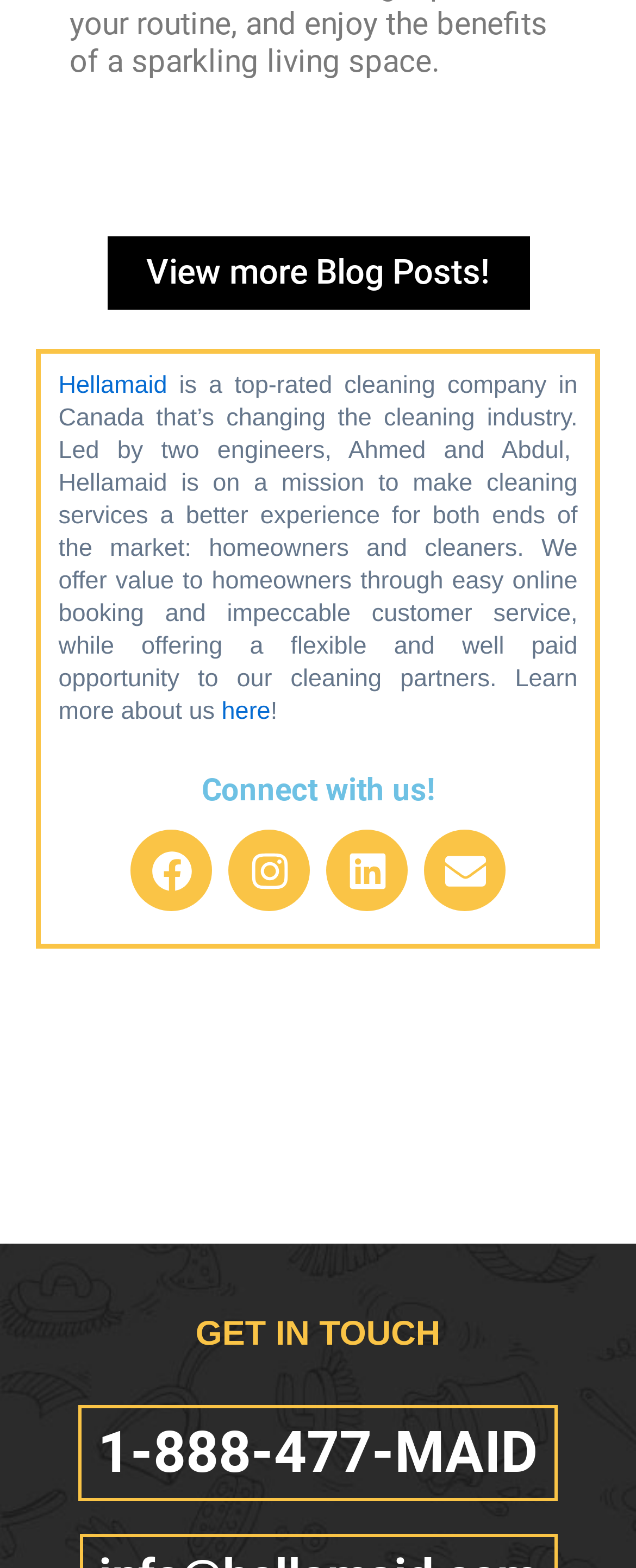Given the element description Facebook, predict the bounding box coordinates for the UI element in the webpage screenshot. The format should be (top-left x, top-left y, bottom-right x, bottom-right y), and the values should be between 0 and 1.

[0.205, 0.529, 0.333, 0.581]